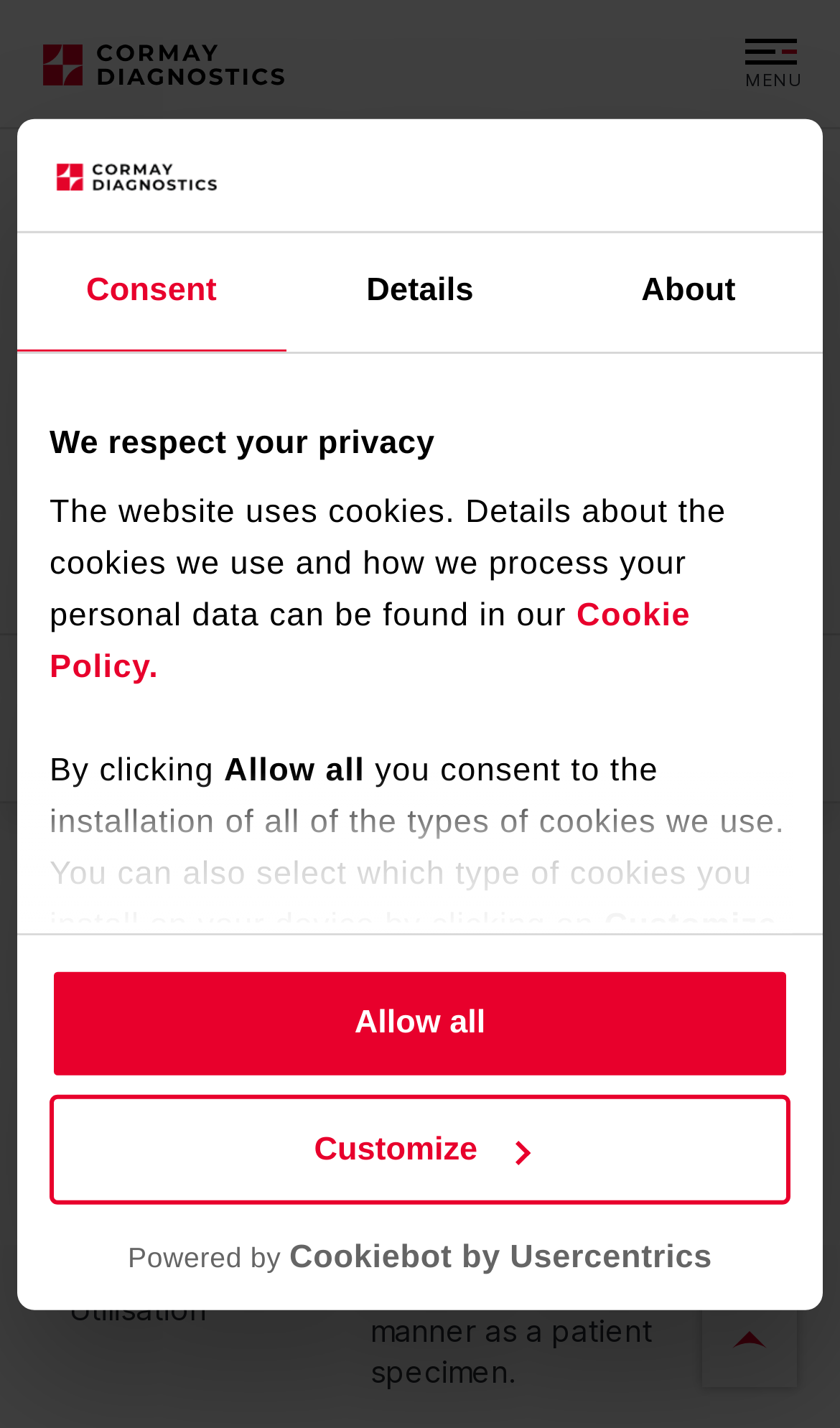Highlight the bounding box coordinates of the element you need to click to perform the following instruction: "Click the Home link."

None